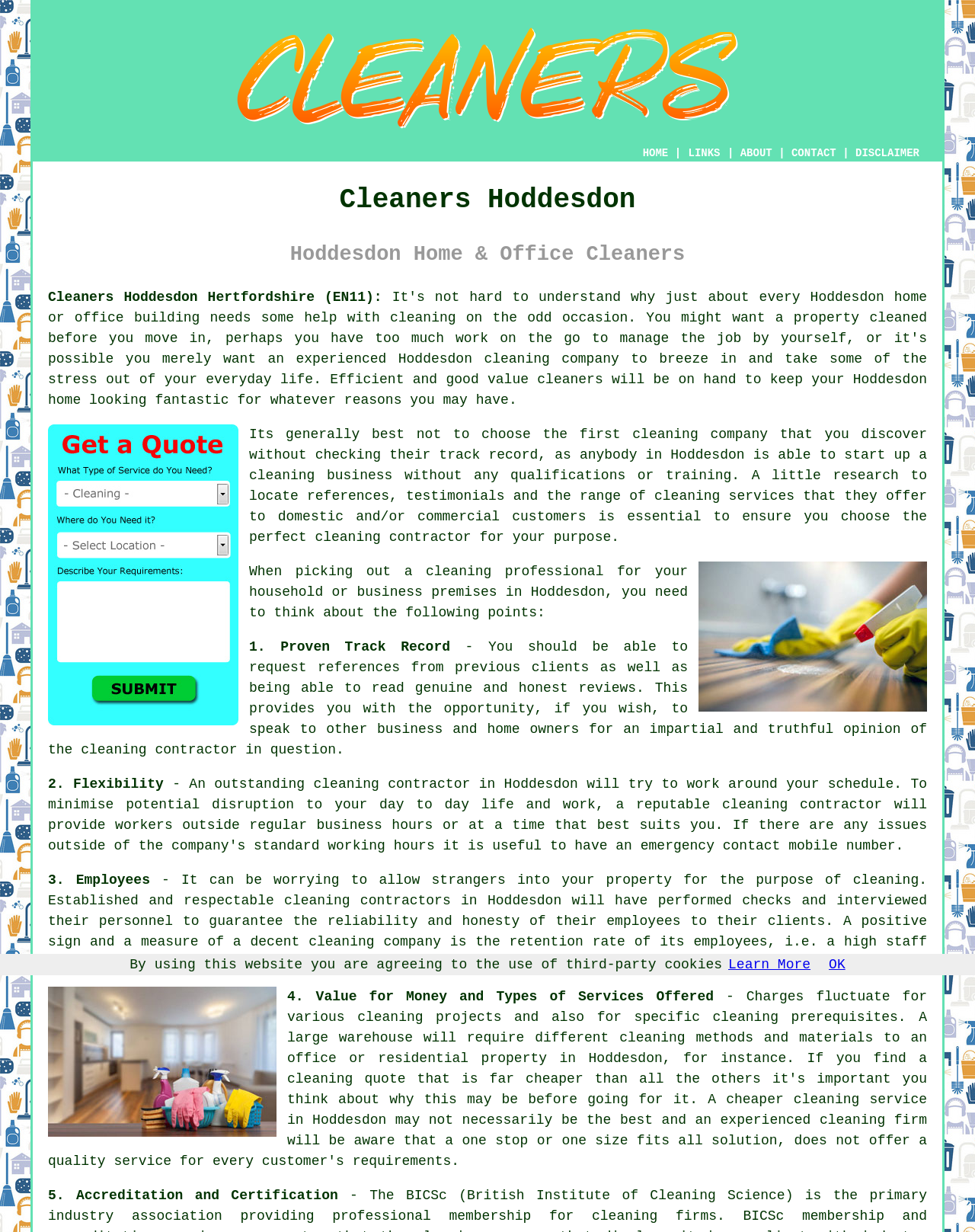Determine the bounding box coordinates of the region to click in order to accomplish the following instruction: "Click the Free Hoddesdon Cleaners Quotes link". Provide the coordinates as four float numbers between 0 and 1, specifically [left, top, right, bottom].

[0.049, 0.58, 0.245, 0.592]